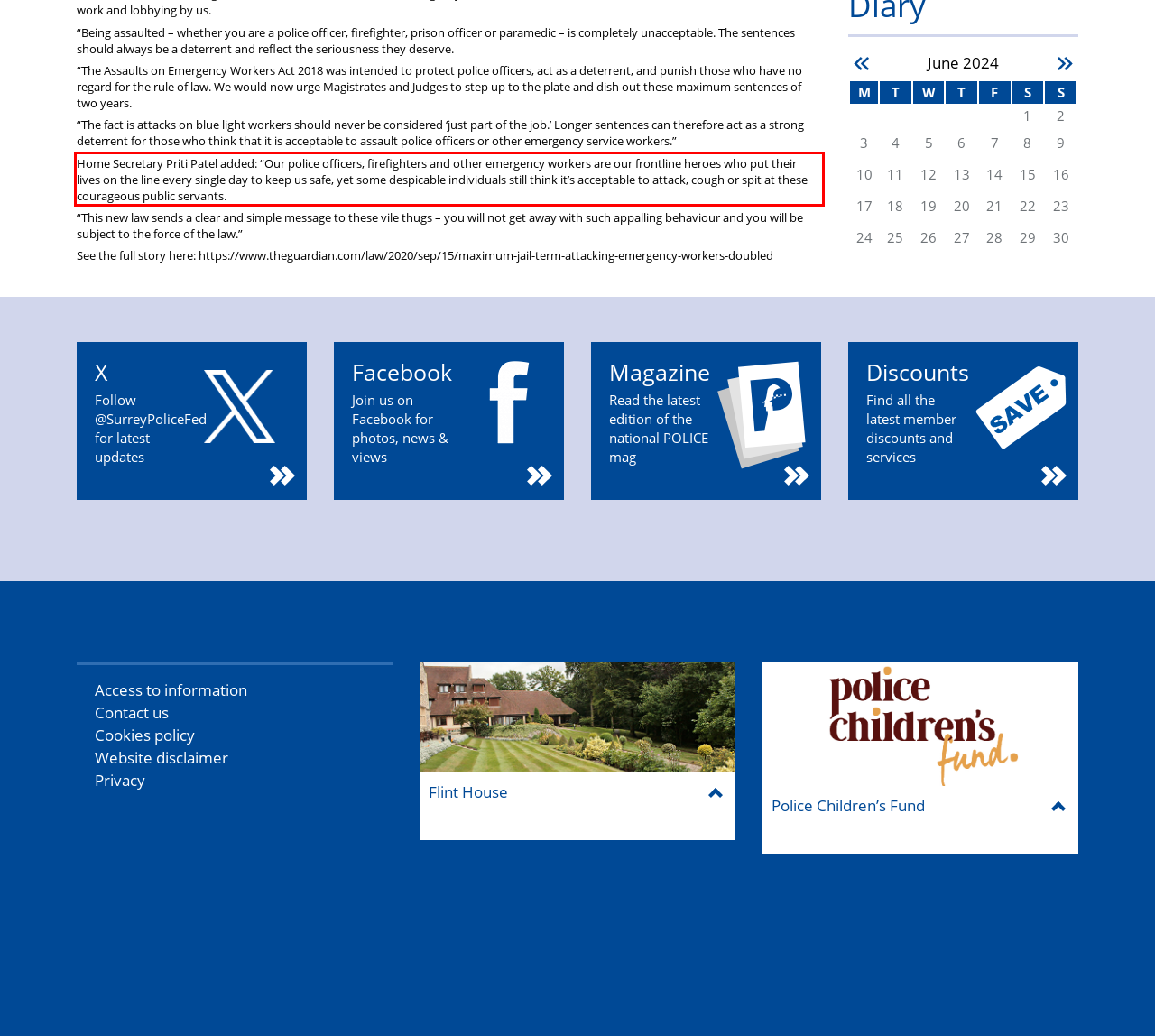You have a screenshot of a webpage with a red bounding box. Use OCR to generate the text contained within this red rectangle.

Home Secretary Priti Patel added: “Our police officers, firefighters and other emergency workers are our frontline heroes who put their lives on the line every single day to keep us safe, yet some despicable individuals still think it’s acceptable to attack, cough or spit at these courageous public servants.